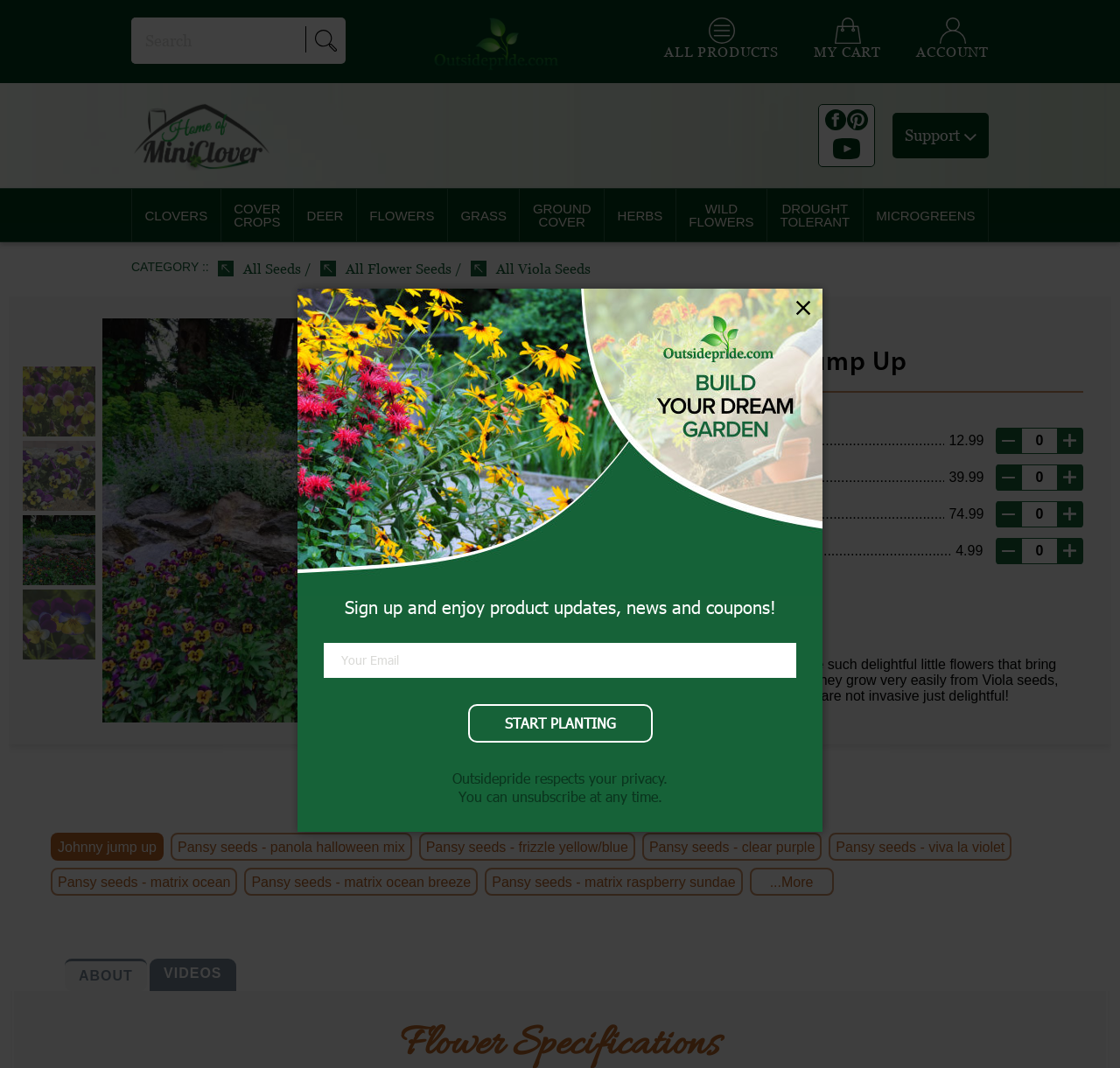What social media platforms are linked on this webpage?
Please answer the question as detailed as possible.

At the top of the webpage, there are links to the website's social media profiles, including Facebook, Pinterest, and YouTube, indicating that the website has a presence on these platforms.